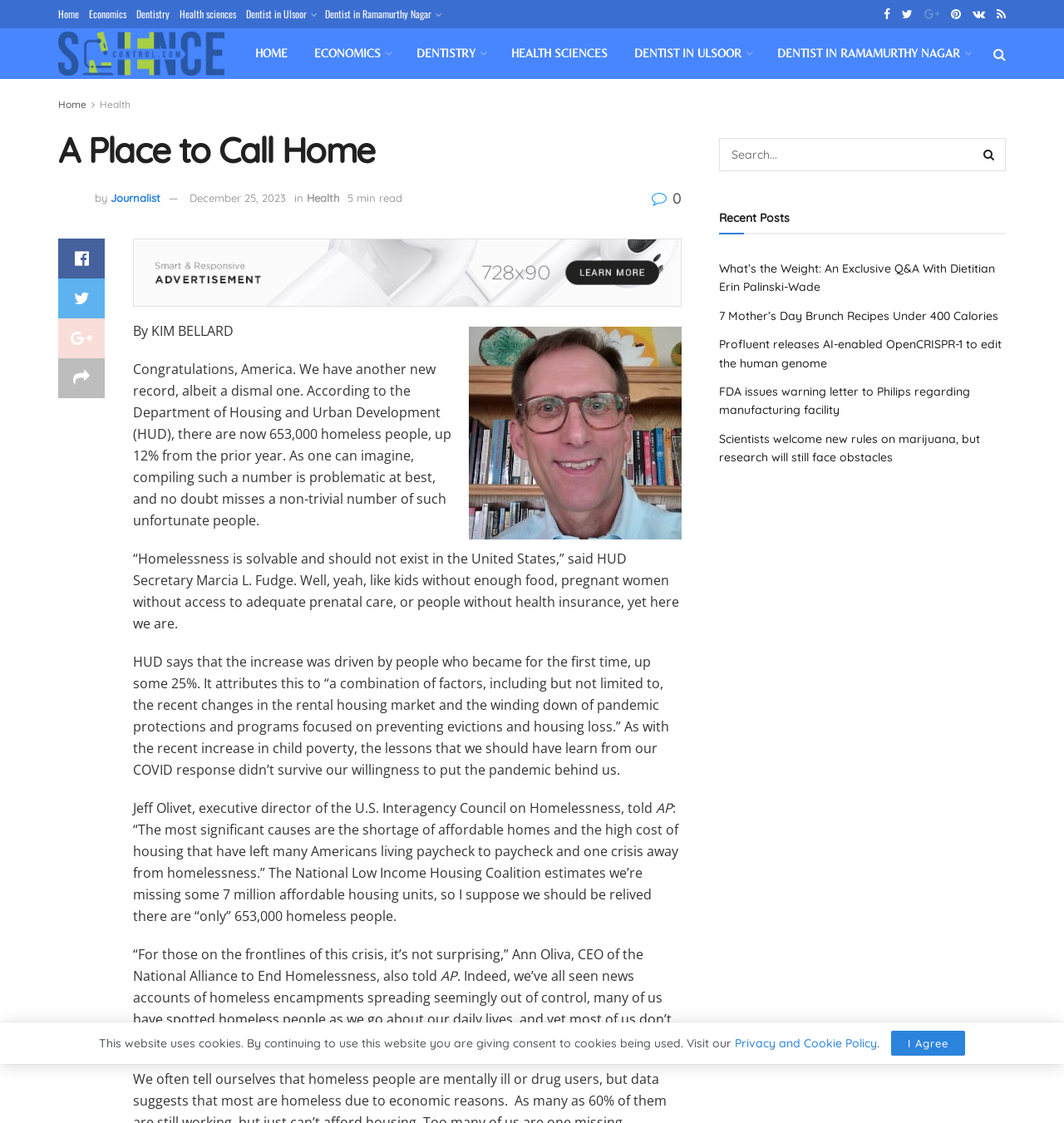Using the information in the image, give a detailed answer to the following question: What is the topic of the article?

I inferred the topic of the article by reading the static text elements that describe the content of the article, which mentions homelessness and related statistics.